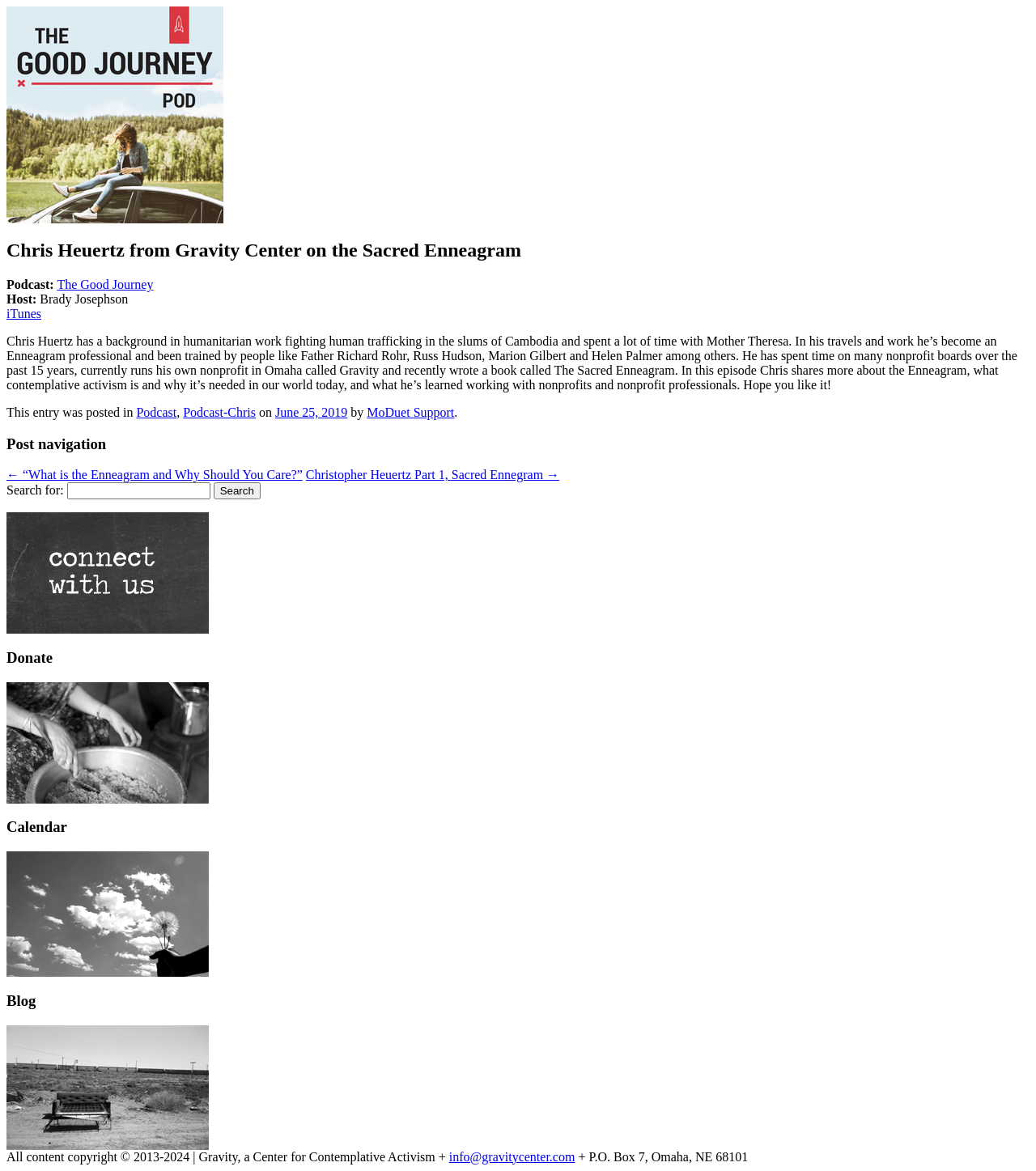Find and provide the bounding box coordinates for the UI element described with: "MoDuet Support".

[0.354, 0.346, 0.439, 0.358]